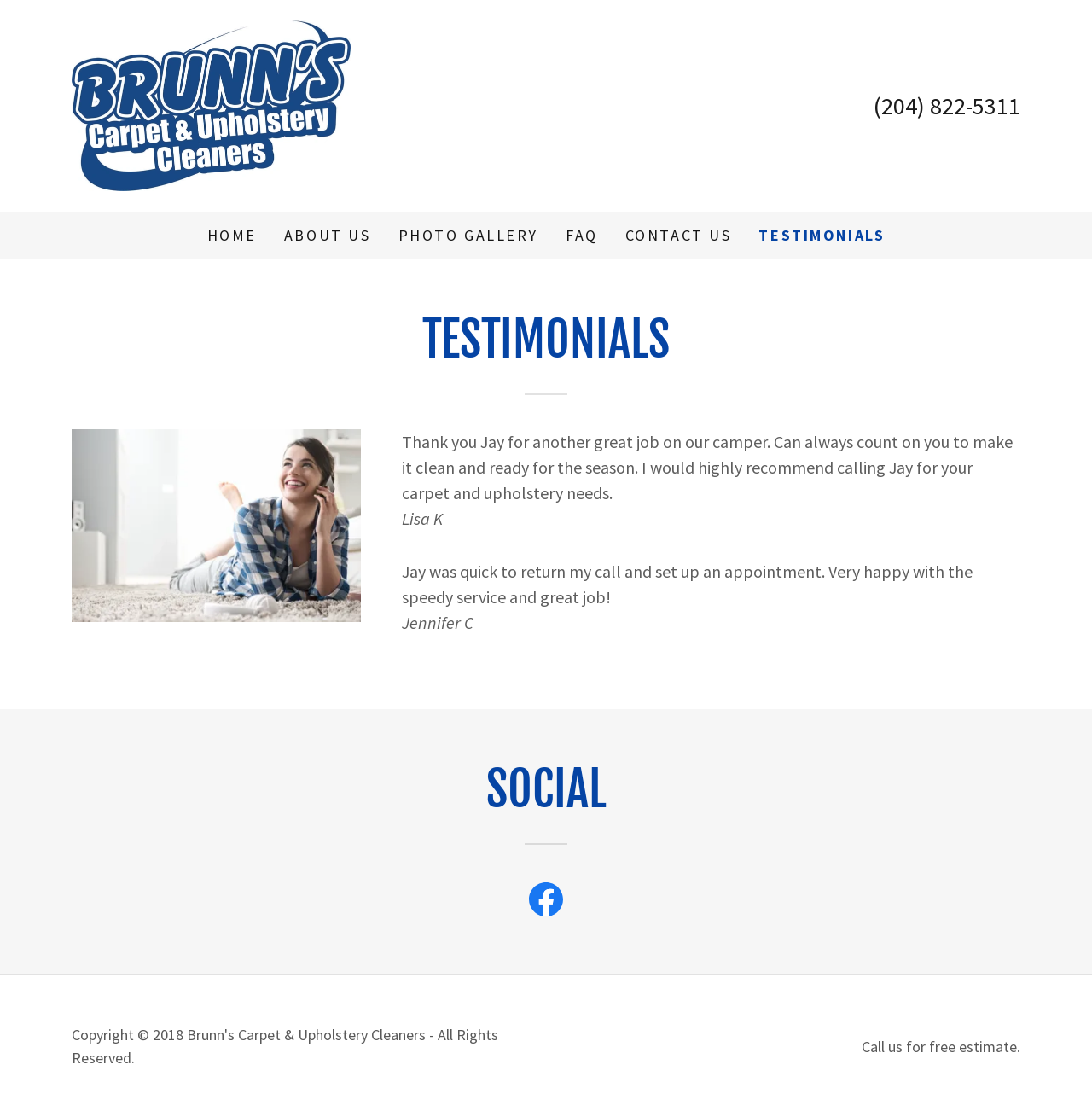What is the topic of the heading above the image?
Please use the image to provide a one-word or short phrase answer.

TESTIMONIALS